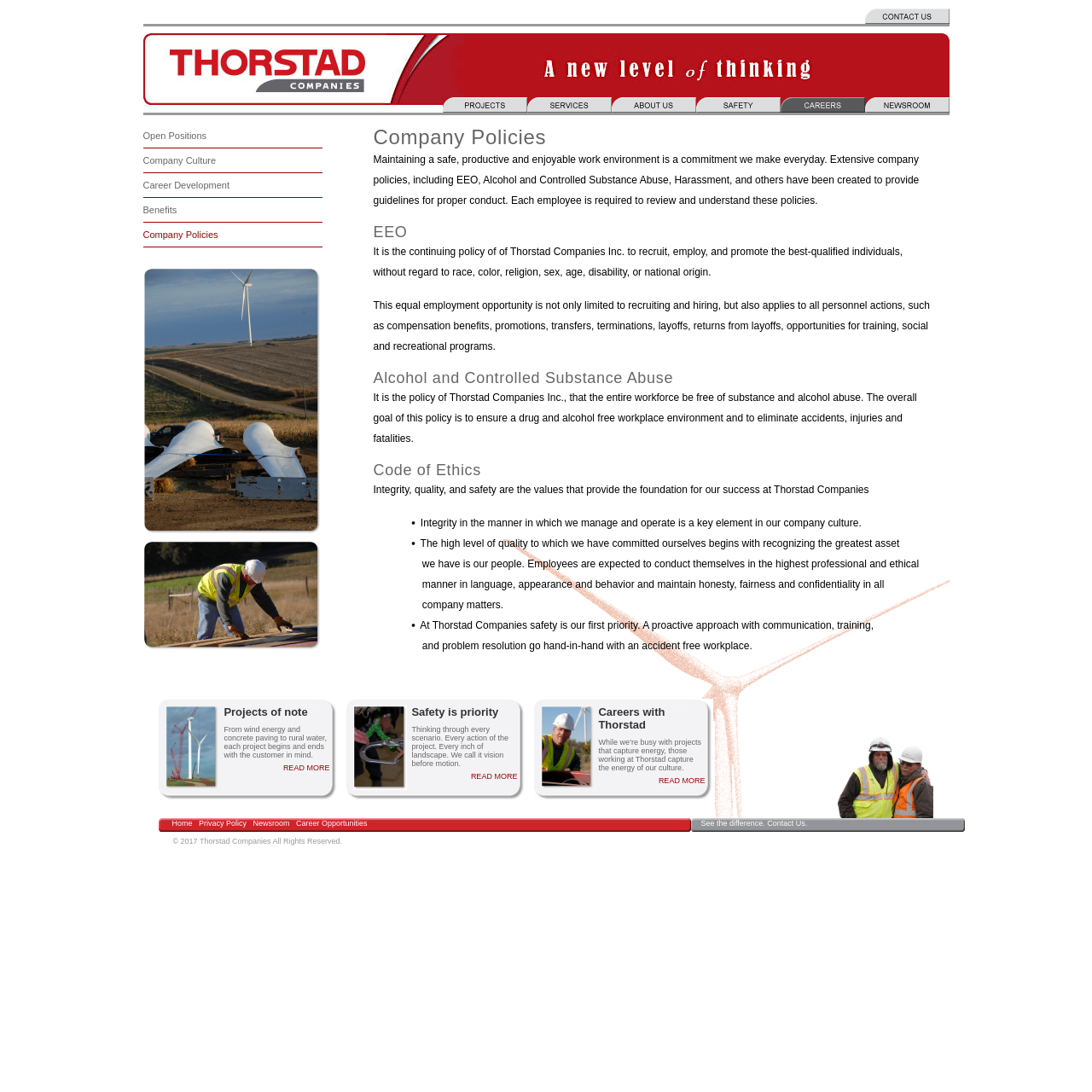What is the first priority of Thorstad Companies?
Based on the screenshot, provide a one-word or short-phrase response.

Safety